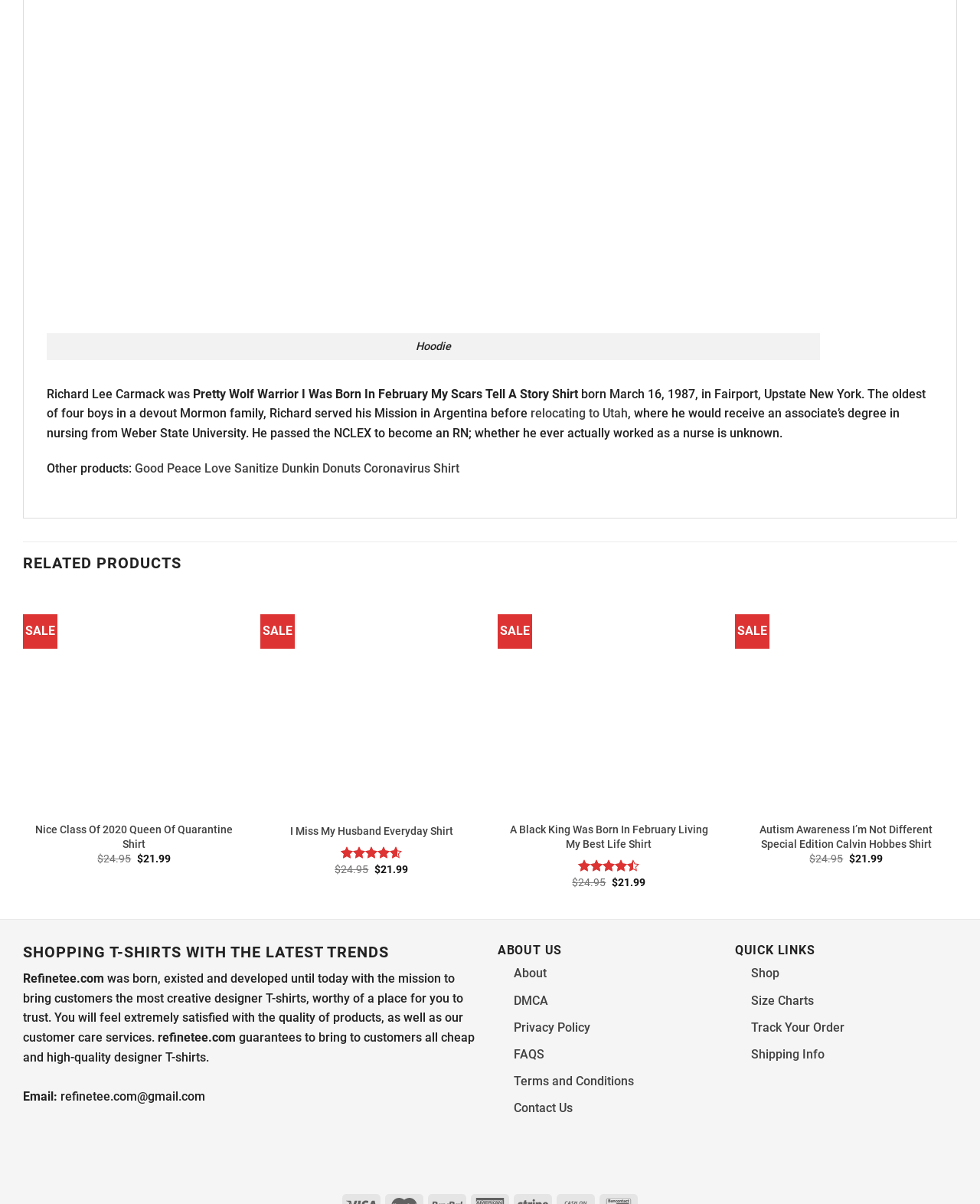Provide the bounding box coordinates for the UI element that is described by this text: "Size Charts". The coordinates should be in the form of four float numbers between 0 and 1: [left, top, right, bottom].

[0.766, 0.825, 0.83, 0.837]